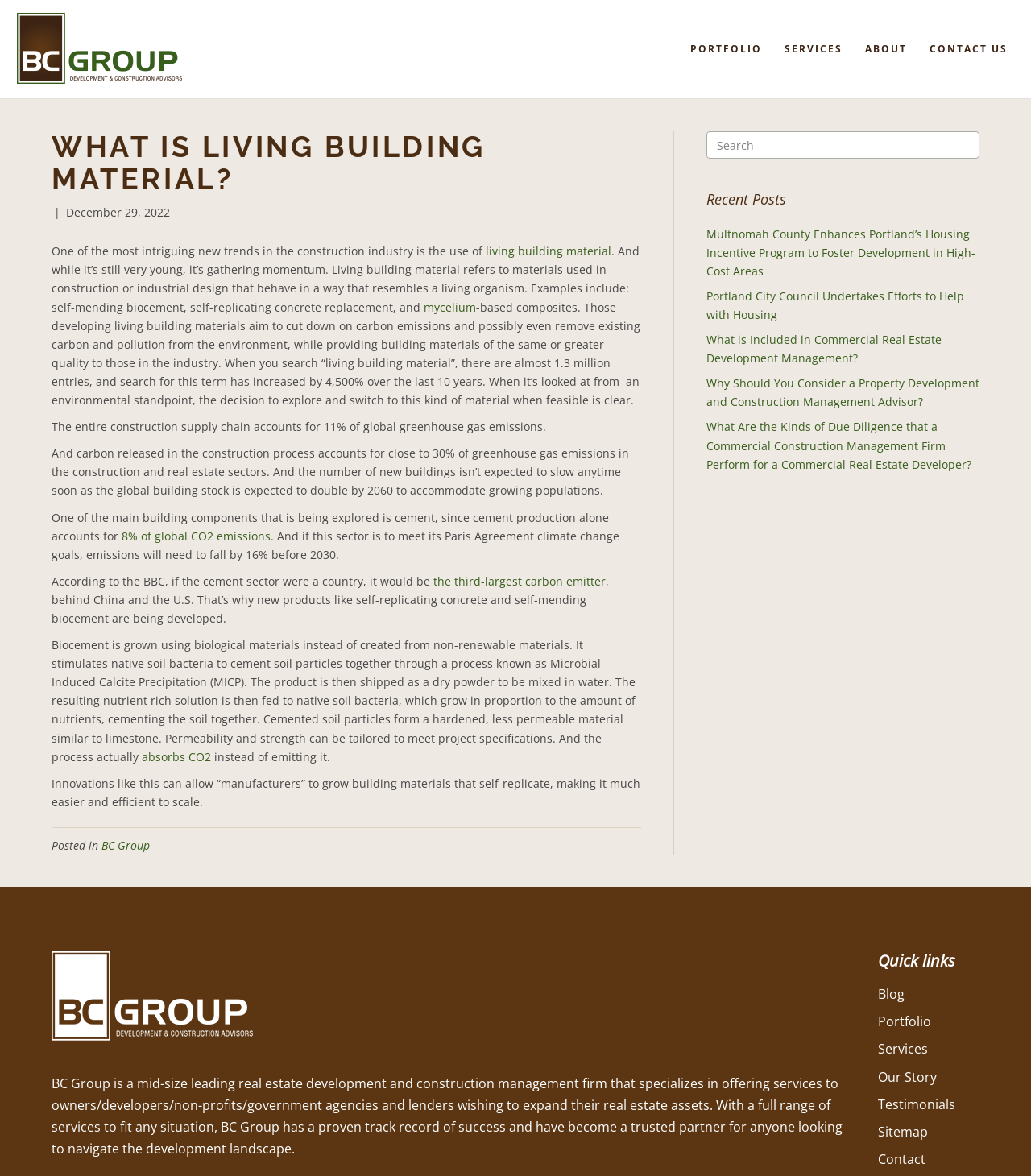Please give a succinct answer using a single word or phrase:
What is the main topic of this webpage?

Living building material